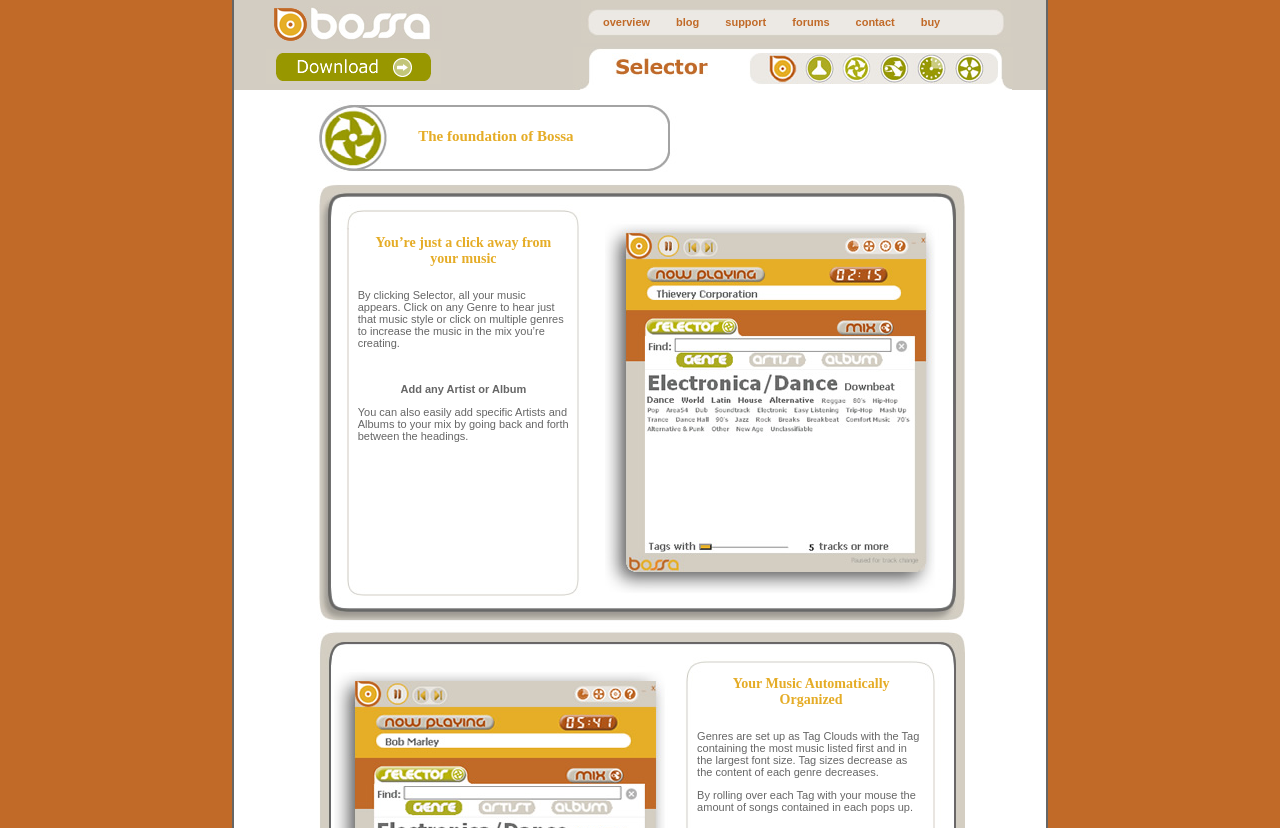Can specific artists be added to a mix?
Answer with a single word or short phrase according to what you see in the image.

Yes